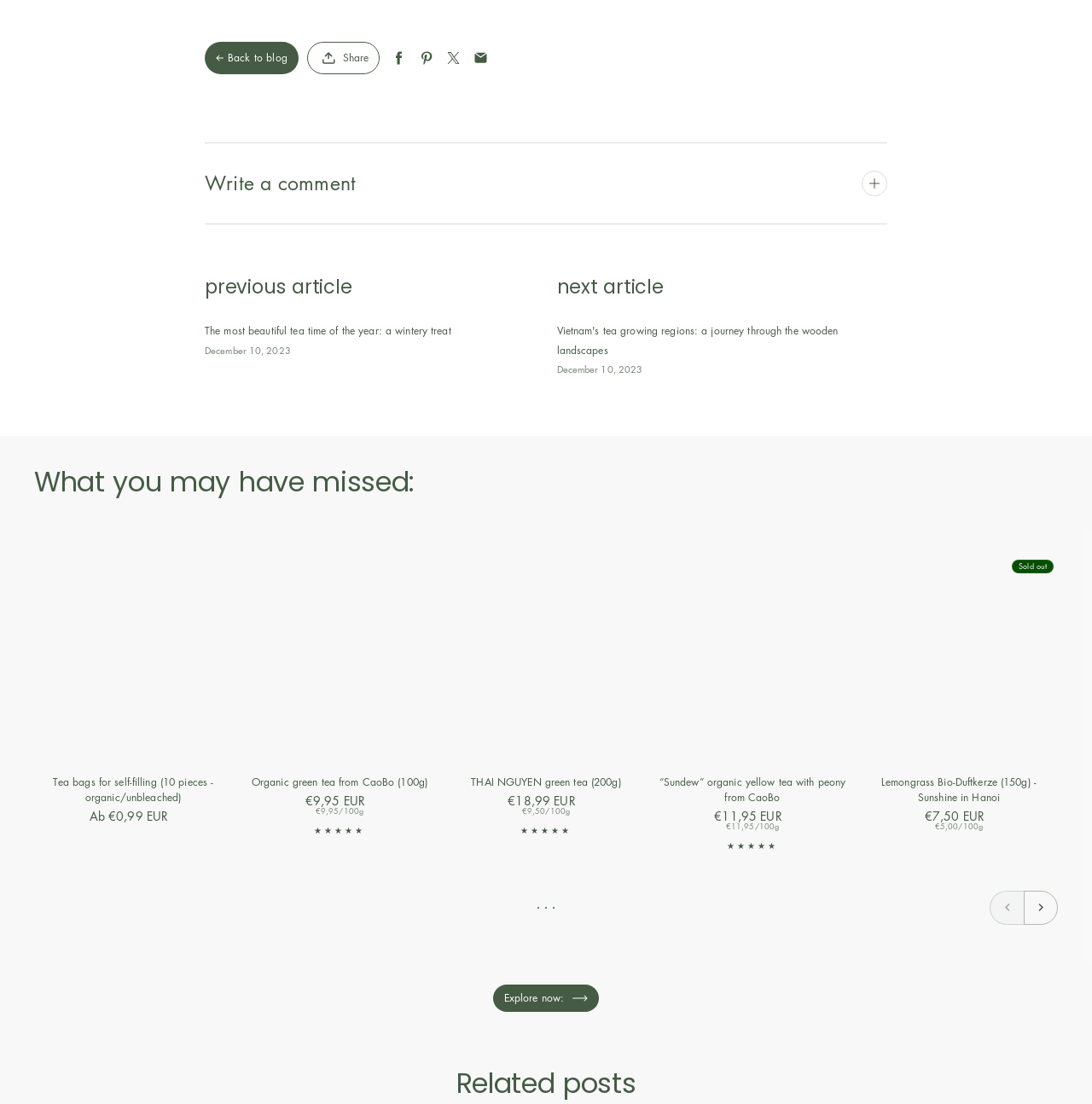Is the 'Lemongrass Bio-Duftkerze' sold out?
Refer to the image and give a detailed answer to the query.

I found that the 'Lemongrass Bio-Duftkerze' is sold out by looking at the StaticText element with the text 'Sold out' which is located near the link element with the text 'Lemongrass Bio-Duftkerze (150g) - Sunshine in Hanoi - Viet-Tee.de'.